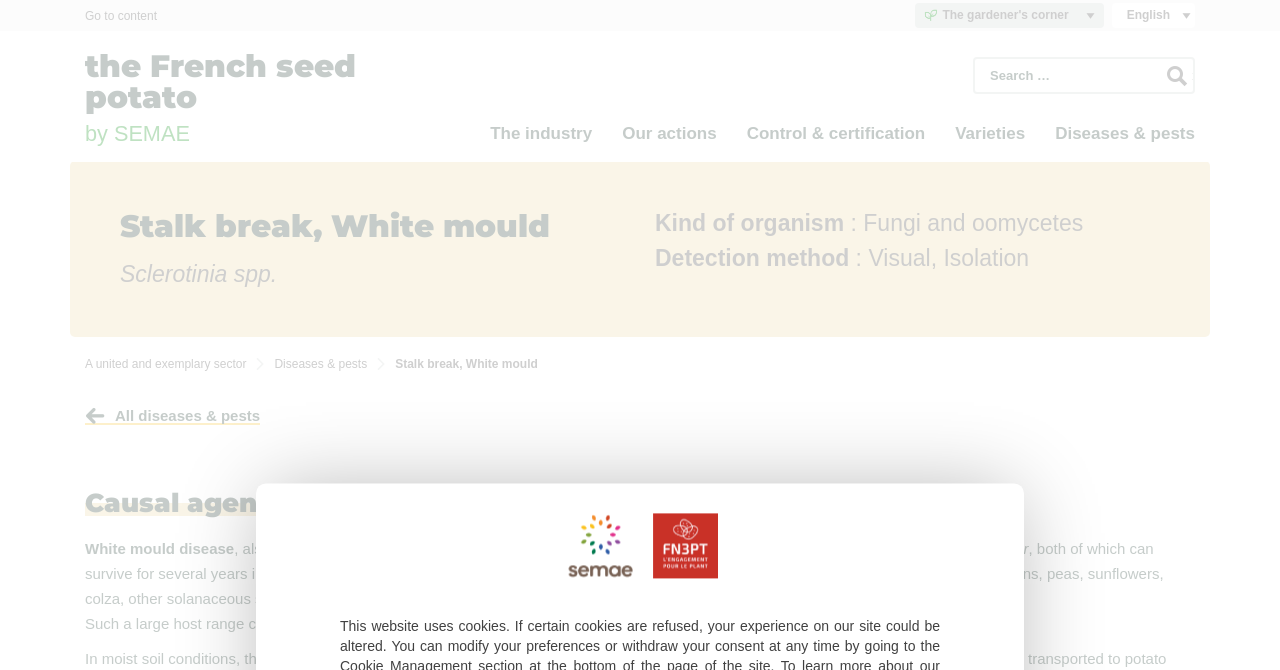What is the navigation menu item that comes after 'The industry'?
Please provide a full and detailed response to the question.

I found the answer by looking at the navigation menu items and their order, which shows that 'Our actions' comes after 'The industry'.